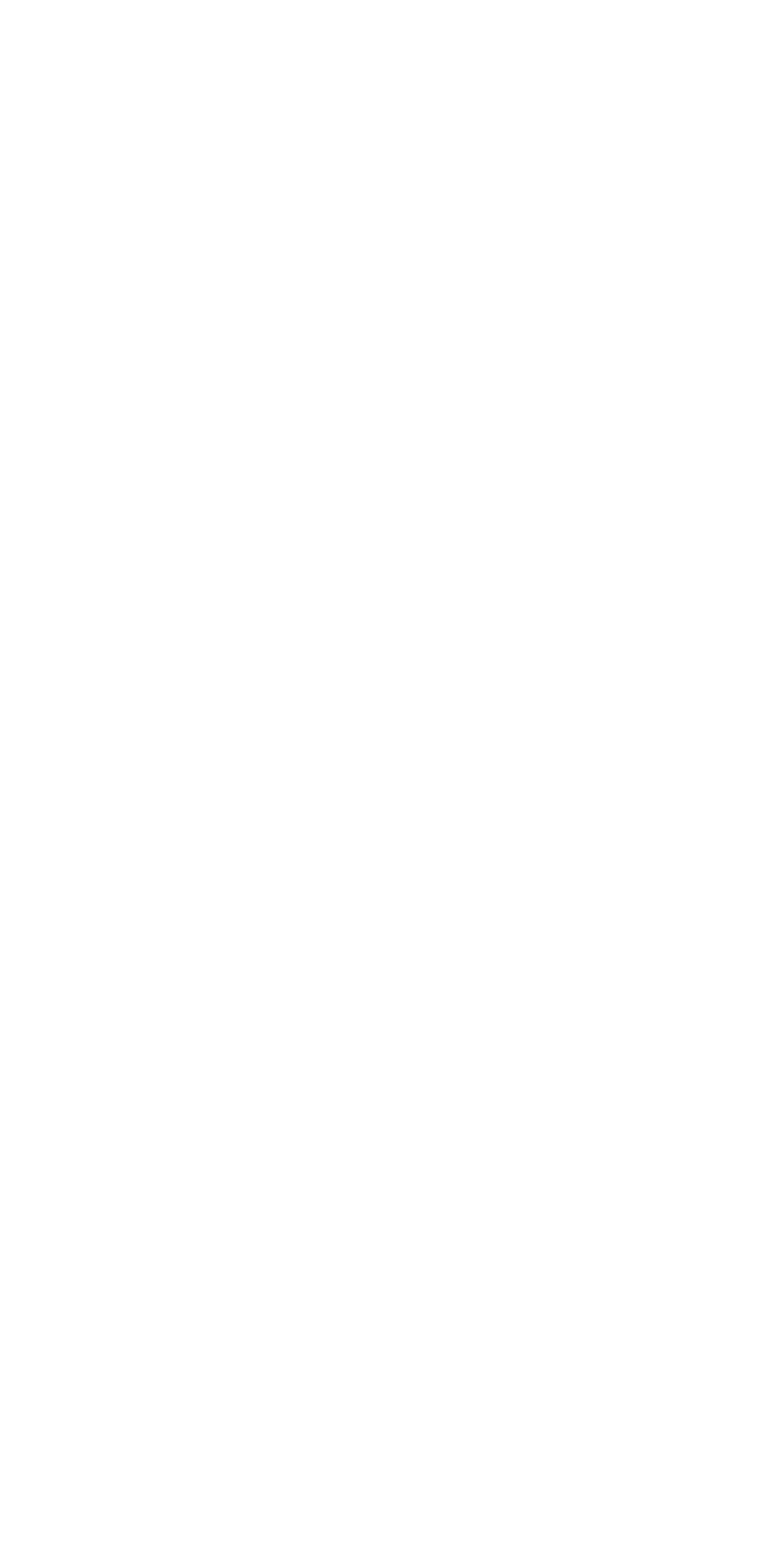Identify the bounding box of the UI component described as: "Methodology".

[0.479, 0.069, 0.754, 0.1]